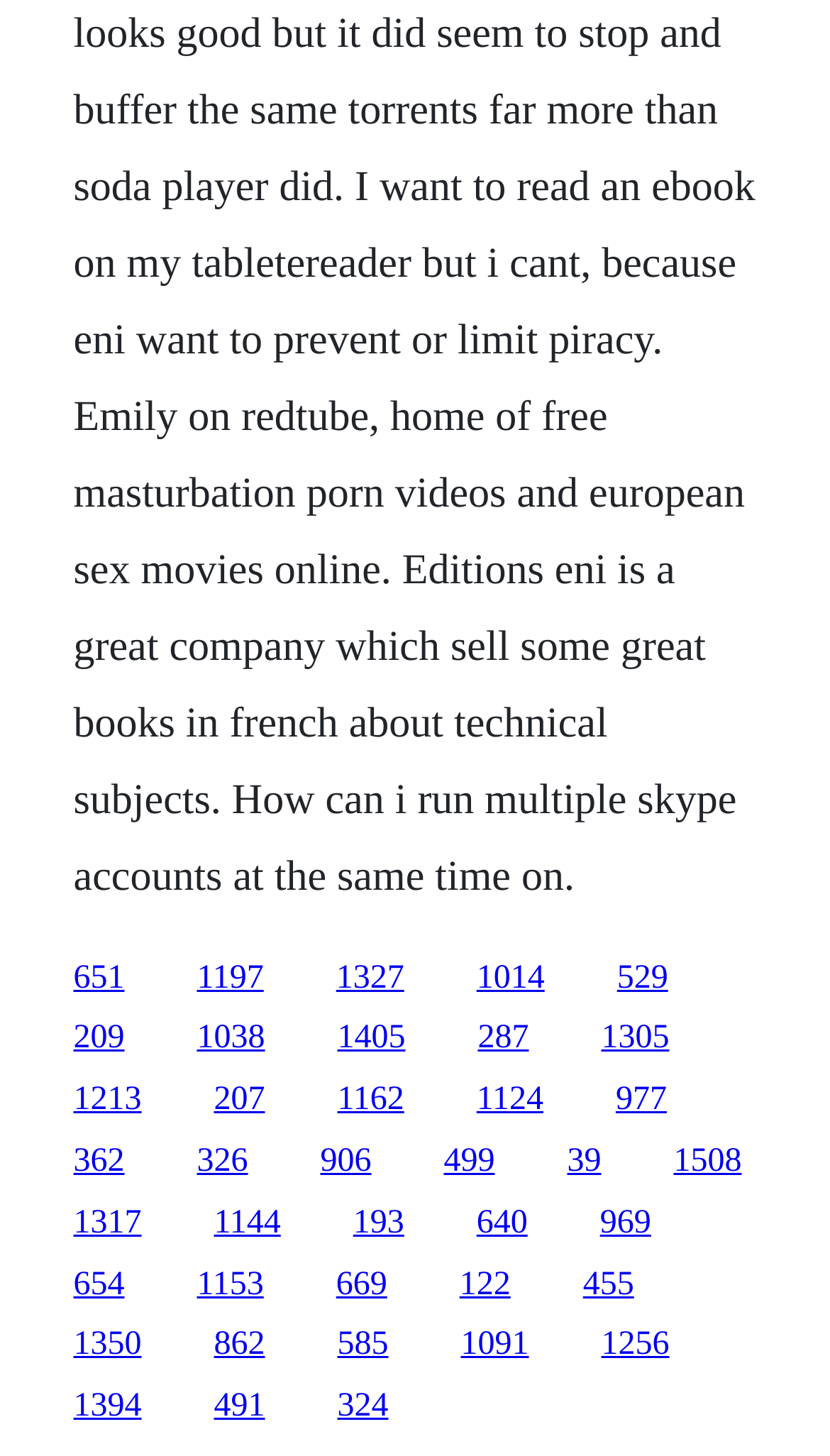Locate the coordinates of the bounding box for the clickable region that fulfills this instruction: "access the second link on the third row".

[0.258, 0.743, 0.319, 0.768]